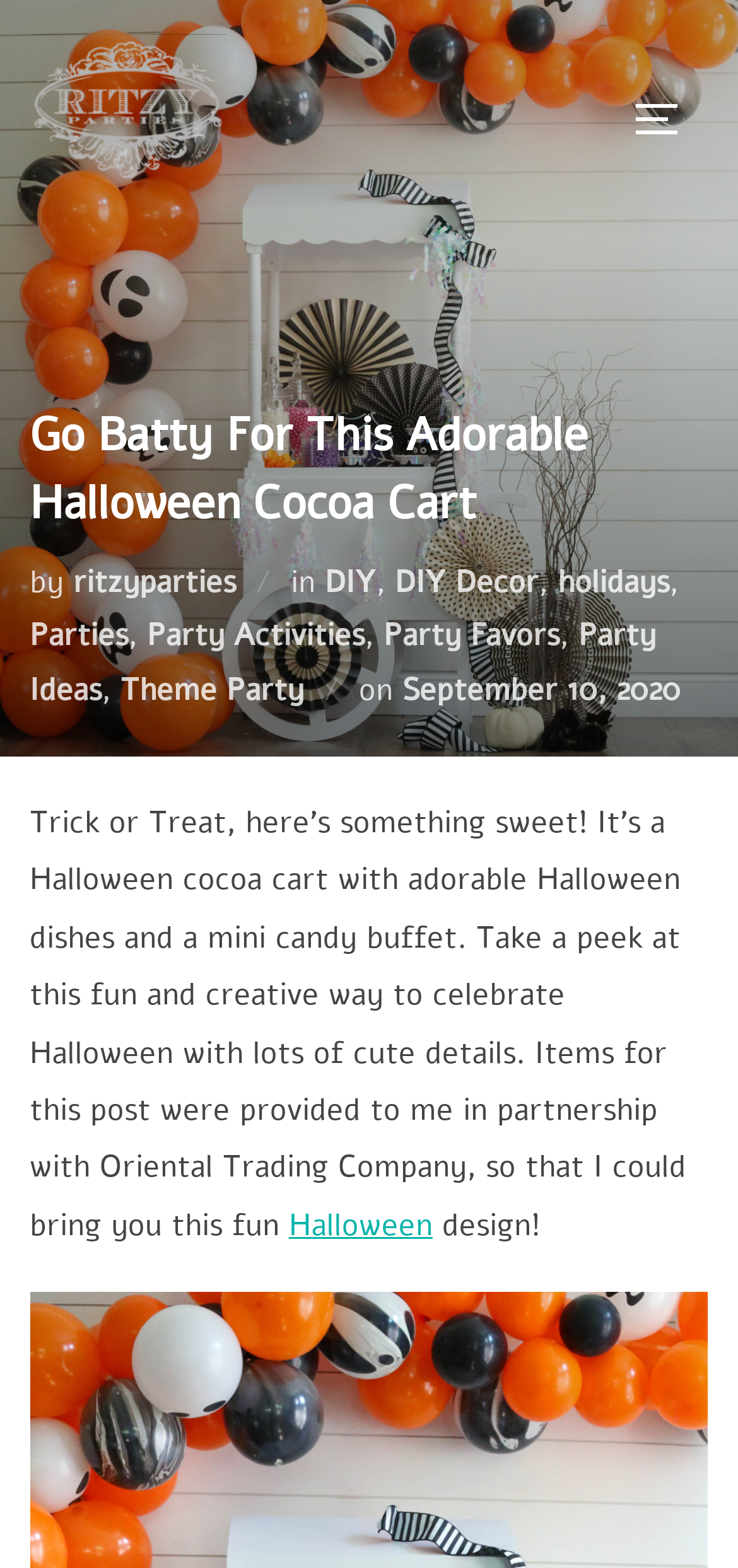Please specify the bounding box coordinates of the element that should be clicked to execute the given instruction: 'Learn about the company'. Ensure the coordinates are four float numbers between 0 and 1, expressed as [left, top, right, bottom].

None